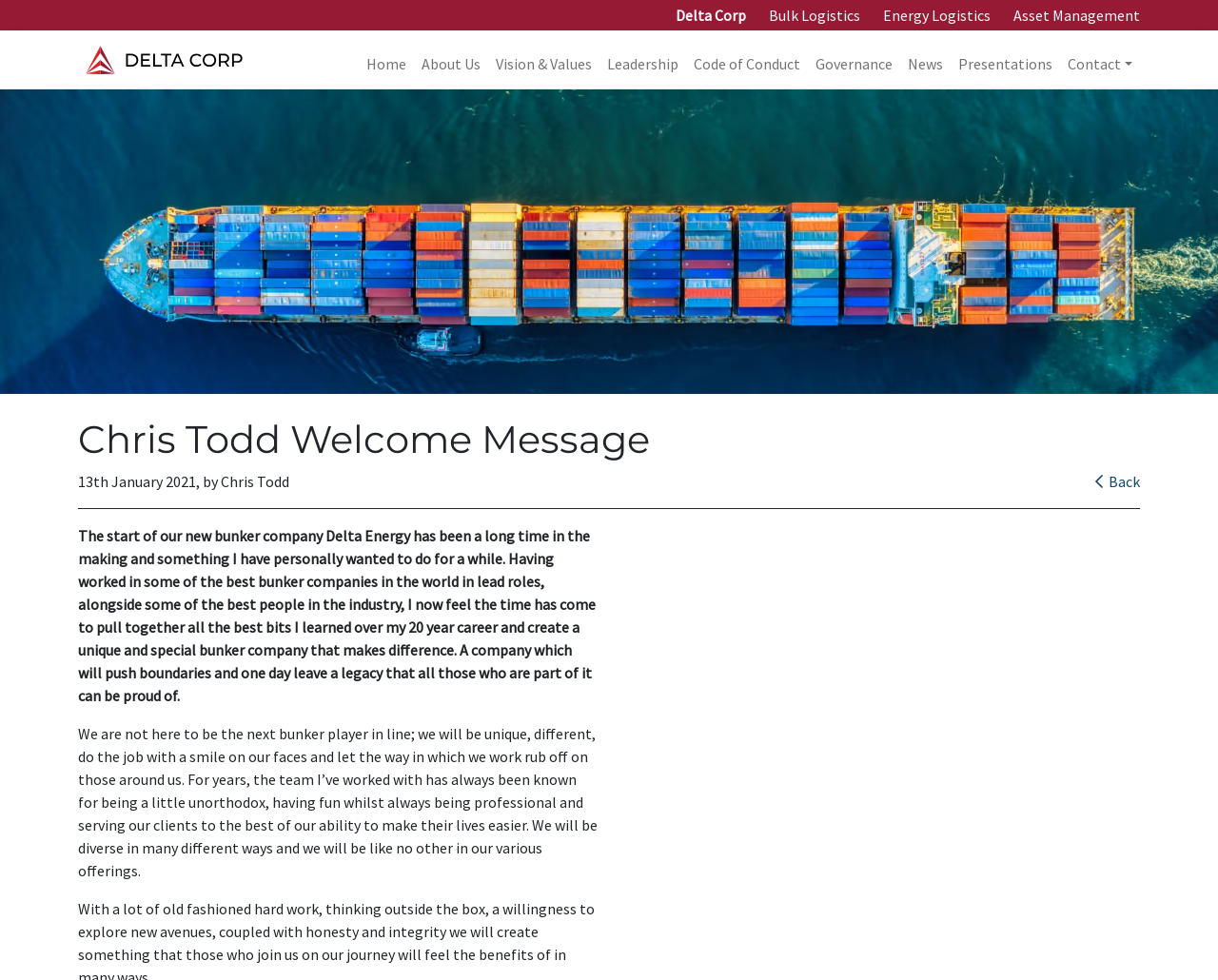Please identify the bounding box coordinates of the element I need to click to follow this instruction: "Click on Bulk Logistics link".

[0.631, 0.004, 0.706, 0.027]